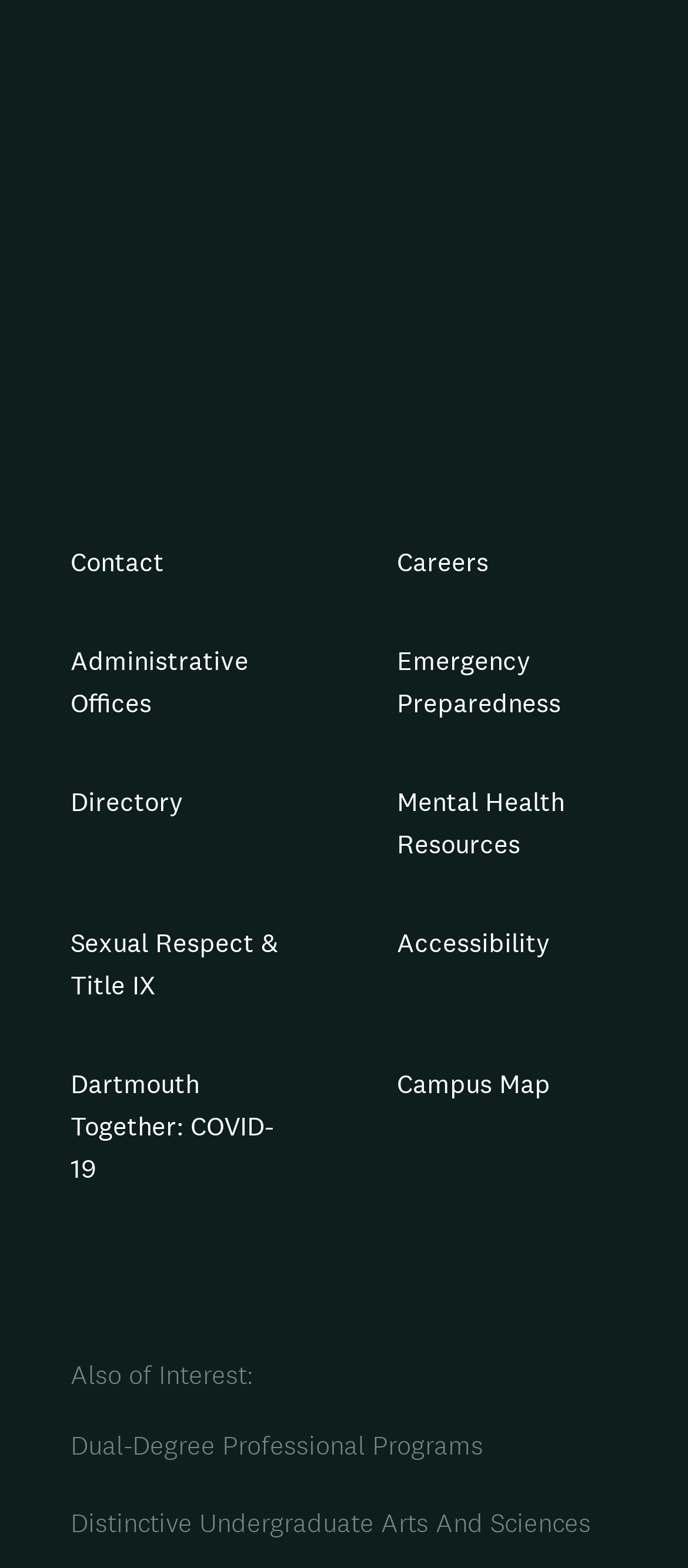Given the element description "Dartmouth Together: COVID-19" in the screenshot, predict the bounding box coordinates of that UI element.

[0.103, 0.68, 0.397, 0.761]